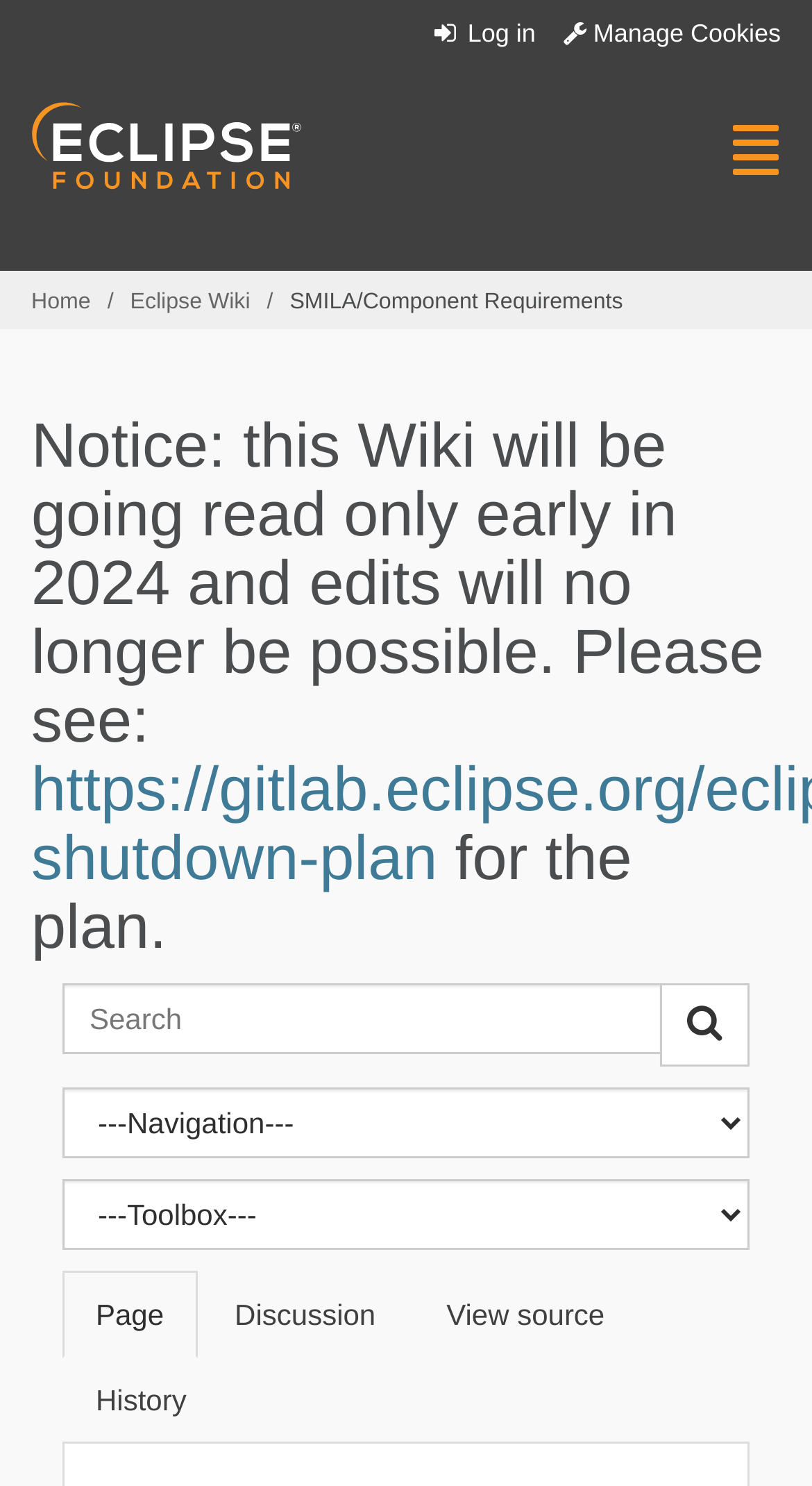How many tabs are in the tab list?
Please provide a comprehensive and detailed answer to the question.

I found a tab list on the webpage with the following tabs: 'Page', 'Discussion', 'View source', and 'History'. There are 4 tabs in total.